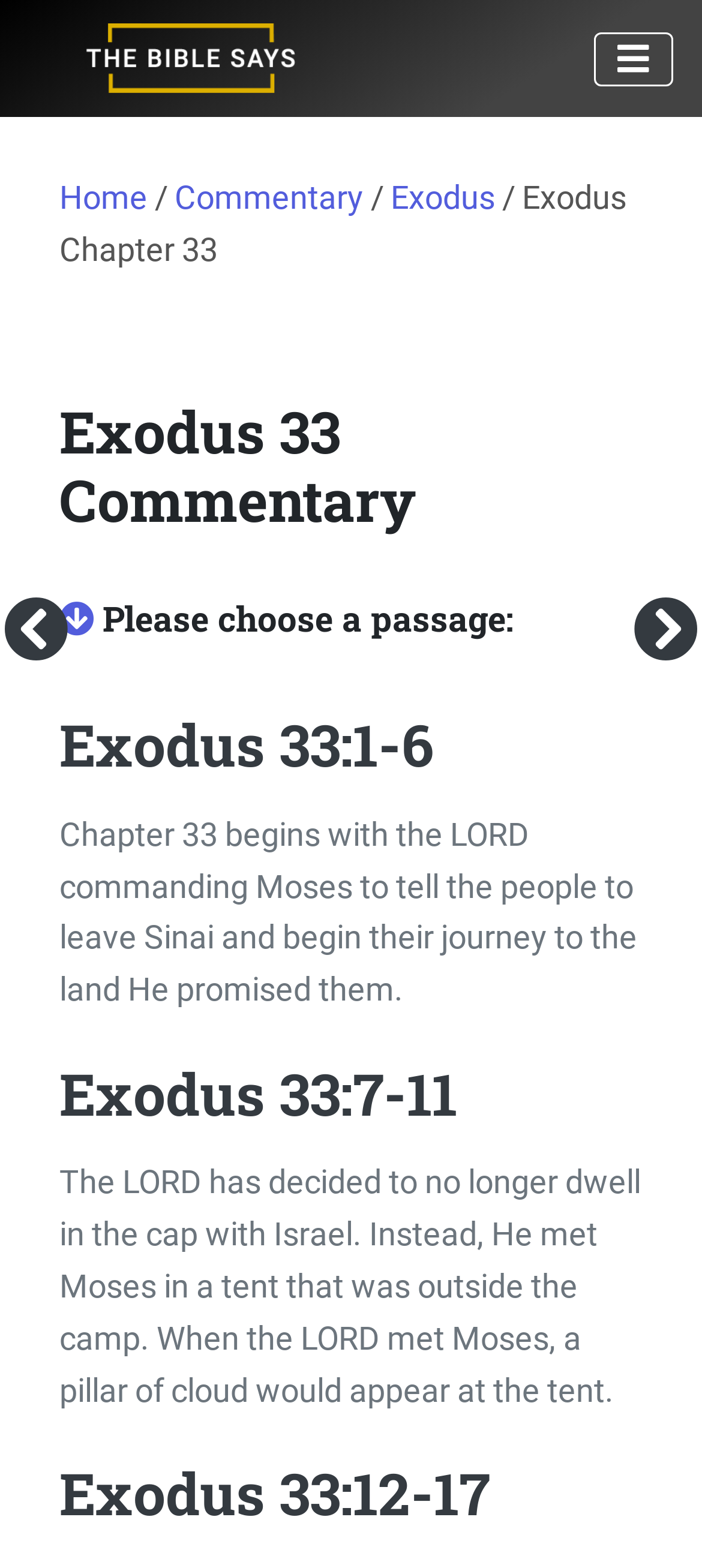What is the icon on the top-right corner?
Look at the image and answer the question with a single word or phrase.

uf138